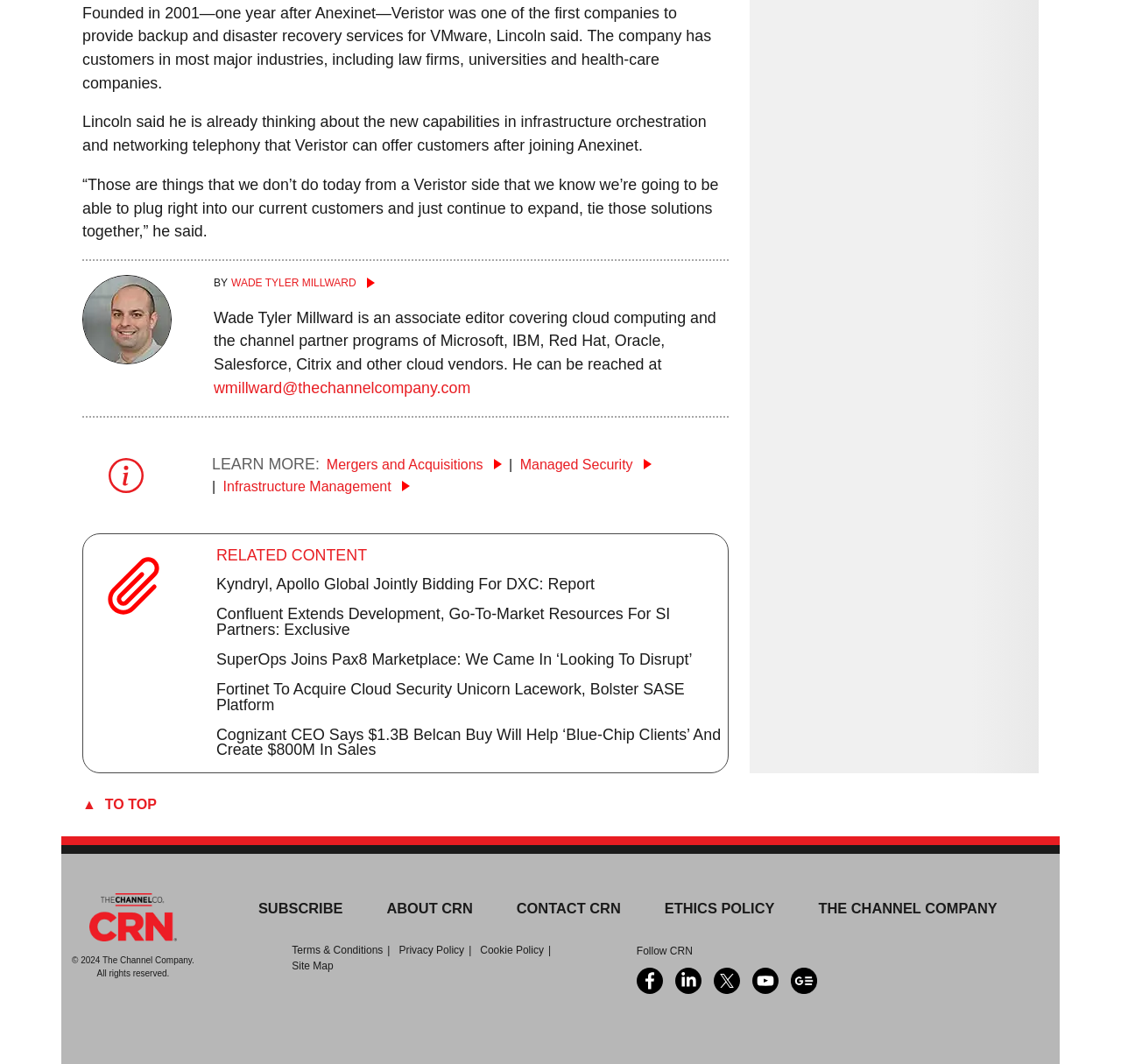Please provide the bounding box coordinates for the element that needs to be clicked to perform the instruction: "Explore Mergers and Acquisitions". The coordinates must consist of four float numbers between 0 and 1, formatted as [left, top, right, bottom].

[0.291, 0.429, 0.448, 0.443]